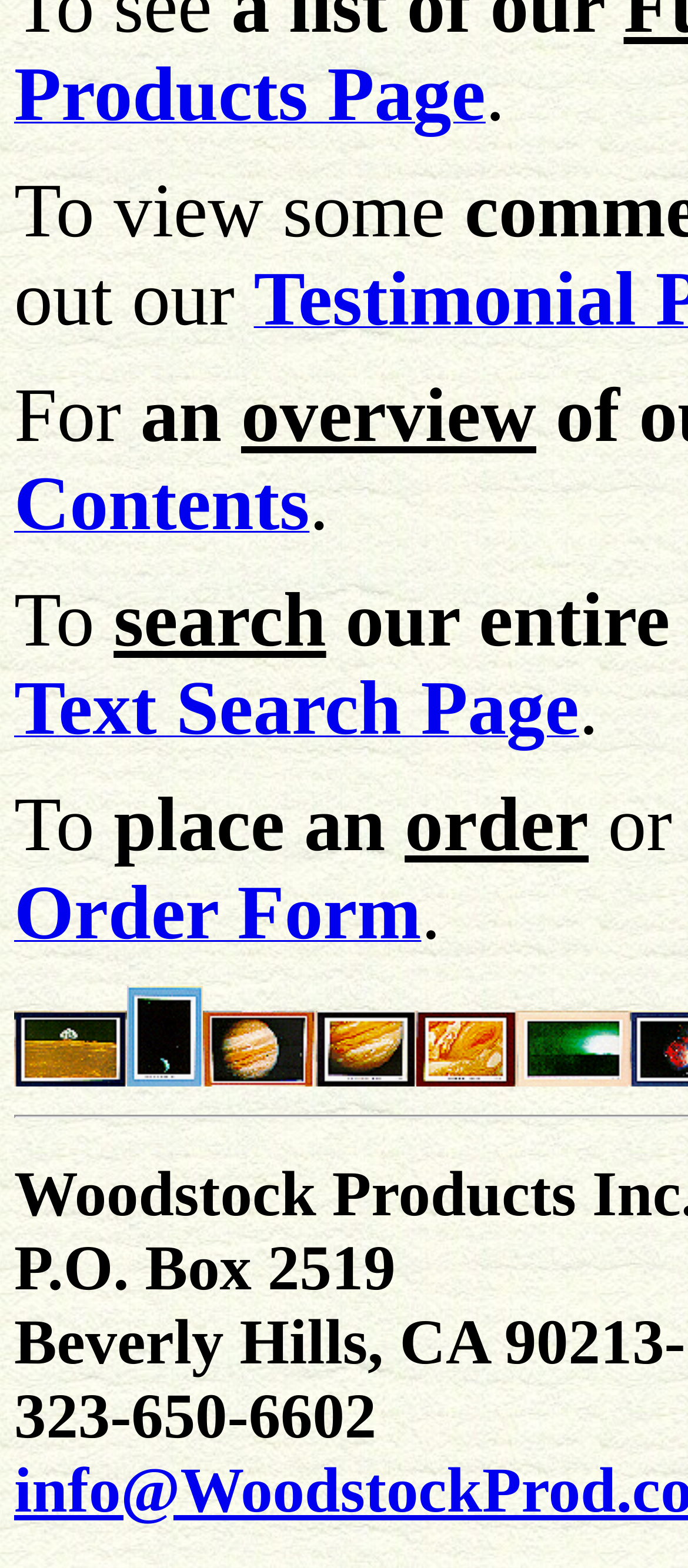With reference to the image, please provide a detailed answer to the following question: What is the purpose of the 'Text Search Page' link?

I inferred the purpose of the 'Text Search Page' link by looking at the surrounding text, which says 'To search', indicating that the link is for searching purposes.